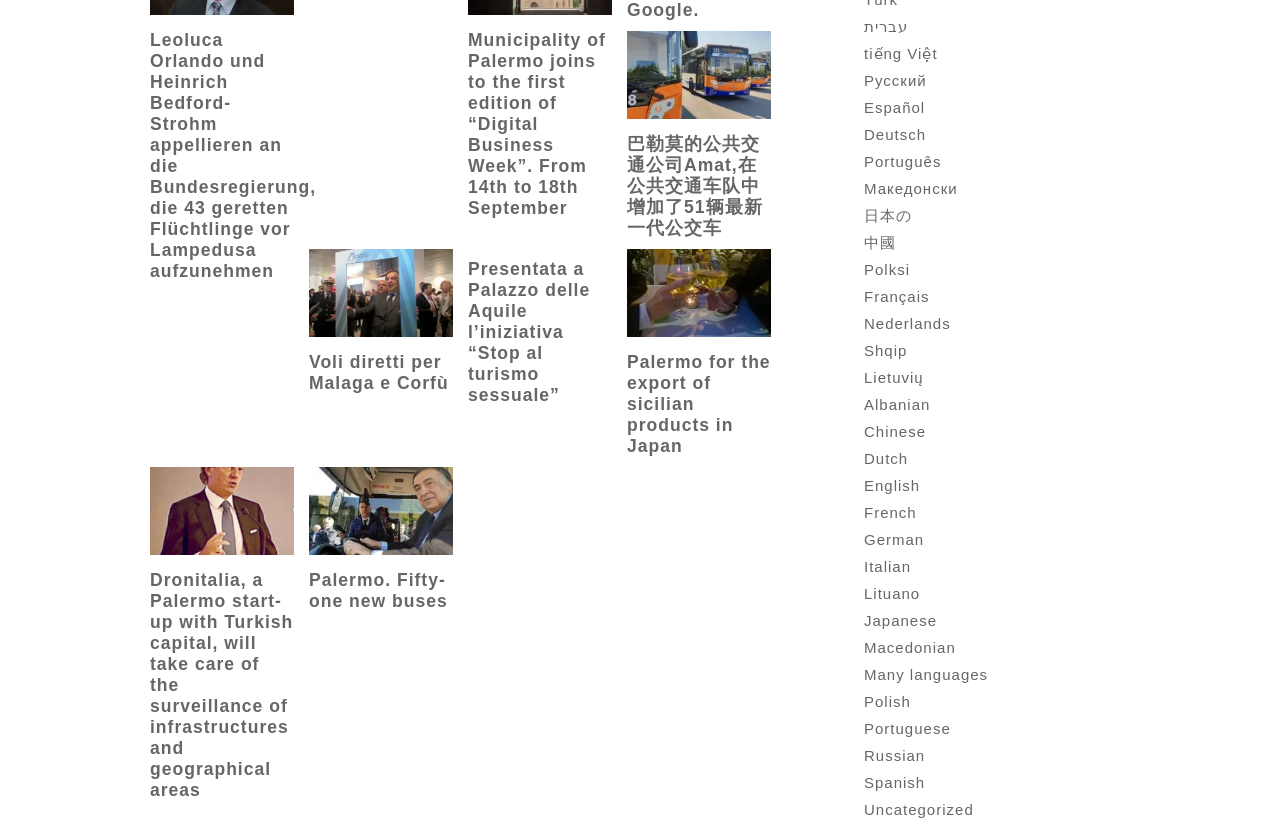What is the topic of the first news article?
We need a detailed and meticulous answer to the question.

The first news article has a heading that mentions 'Leoluca Orlando und Heinrich Bedford-Strohm appellieren an die Bundesregierung, die 43 geretten Flüchtlinge vor Lampedusa aufzunehmen', which translates to 'Leoluca Orlando and Heinrich Bedford-Strohm appeal to the federal government to take in 43 rescued refugees from Lampedusa'. Therefore, the topic of the first news article is refugees.